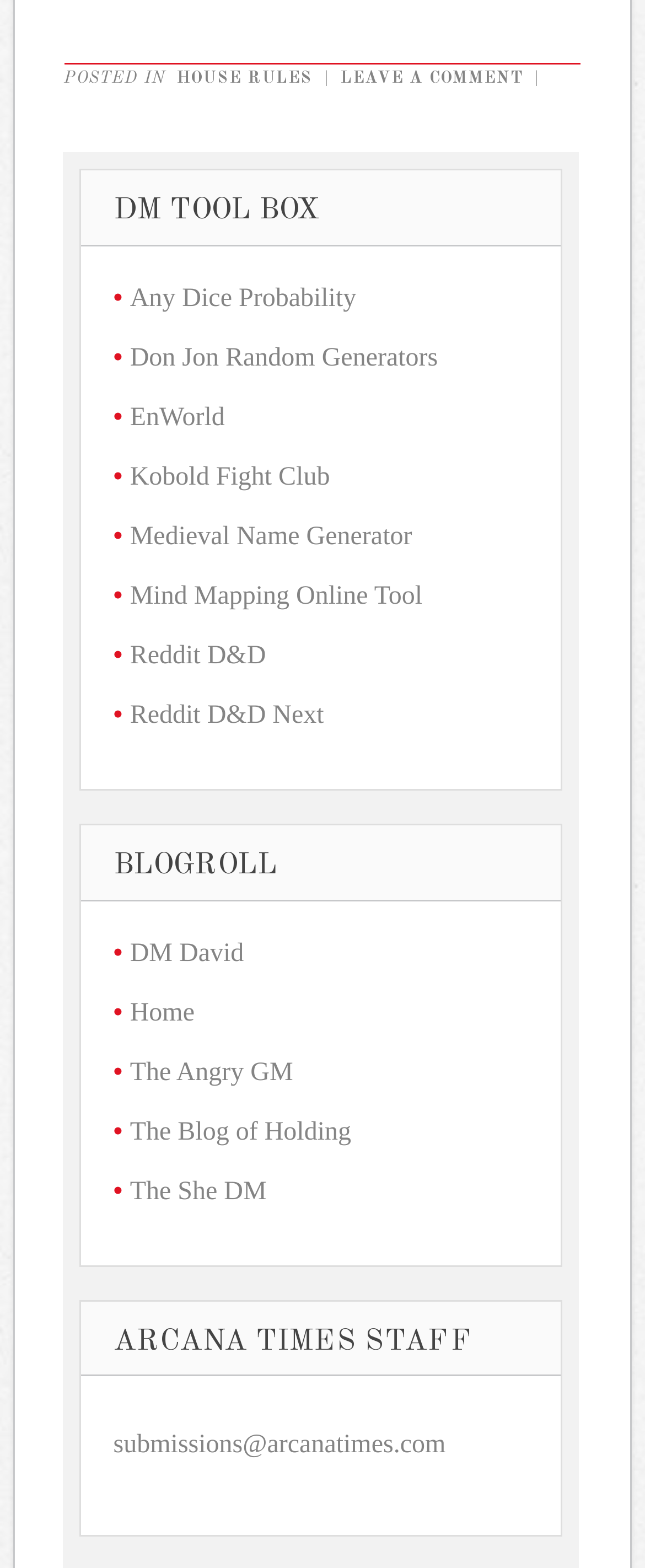What is the name of the staff email address?
From the details in the image, answer the question comprehensively.

The link 'submissions@arcanatimes.com' is located under the heading 'ARCANA TIMES STAFF', which suggests that it is the email address for staff submissions.